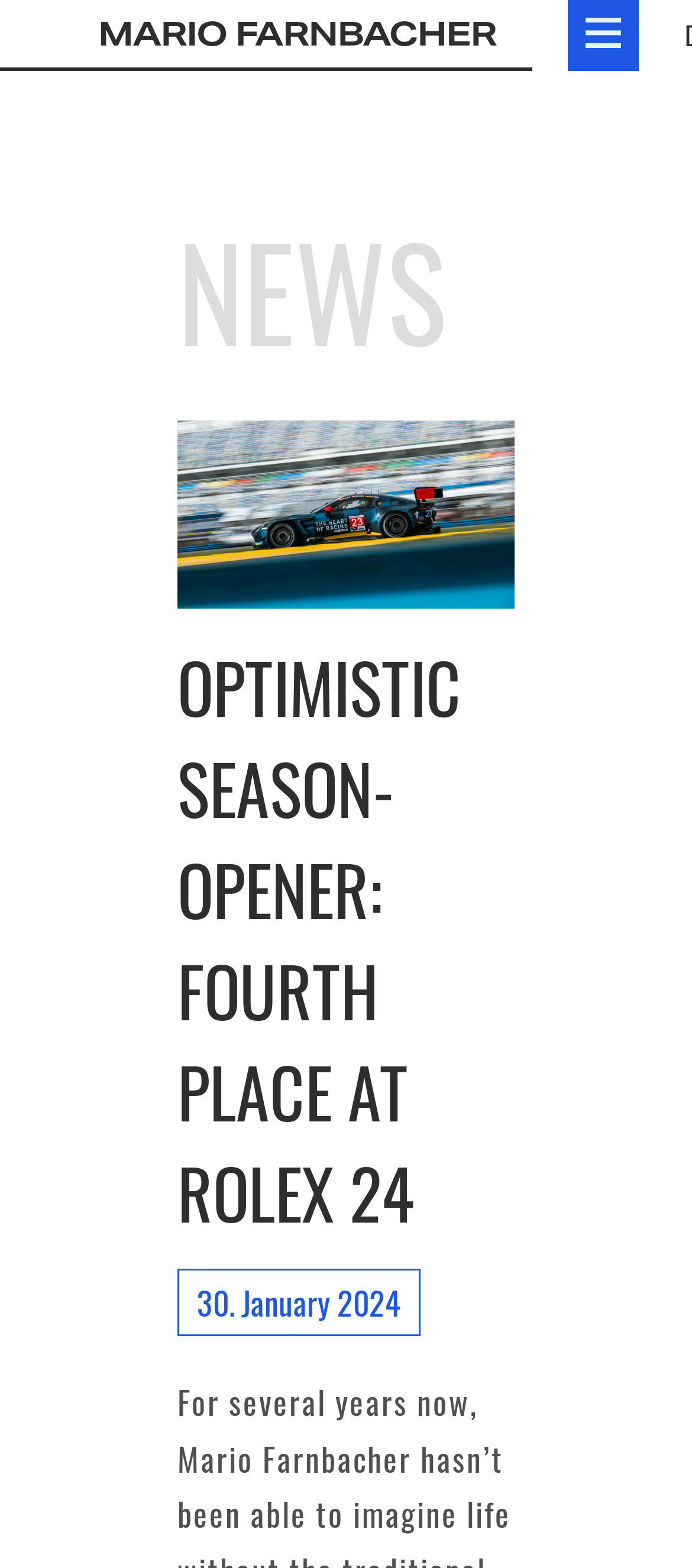What is the category of the article?
Deliver a detailed and extensive answer to the question.

The webpage has a heading element with the text 'NEWS', which suggests that the article belongs to the NEWS category.